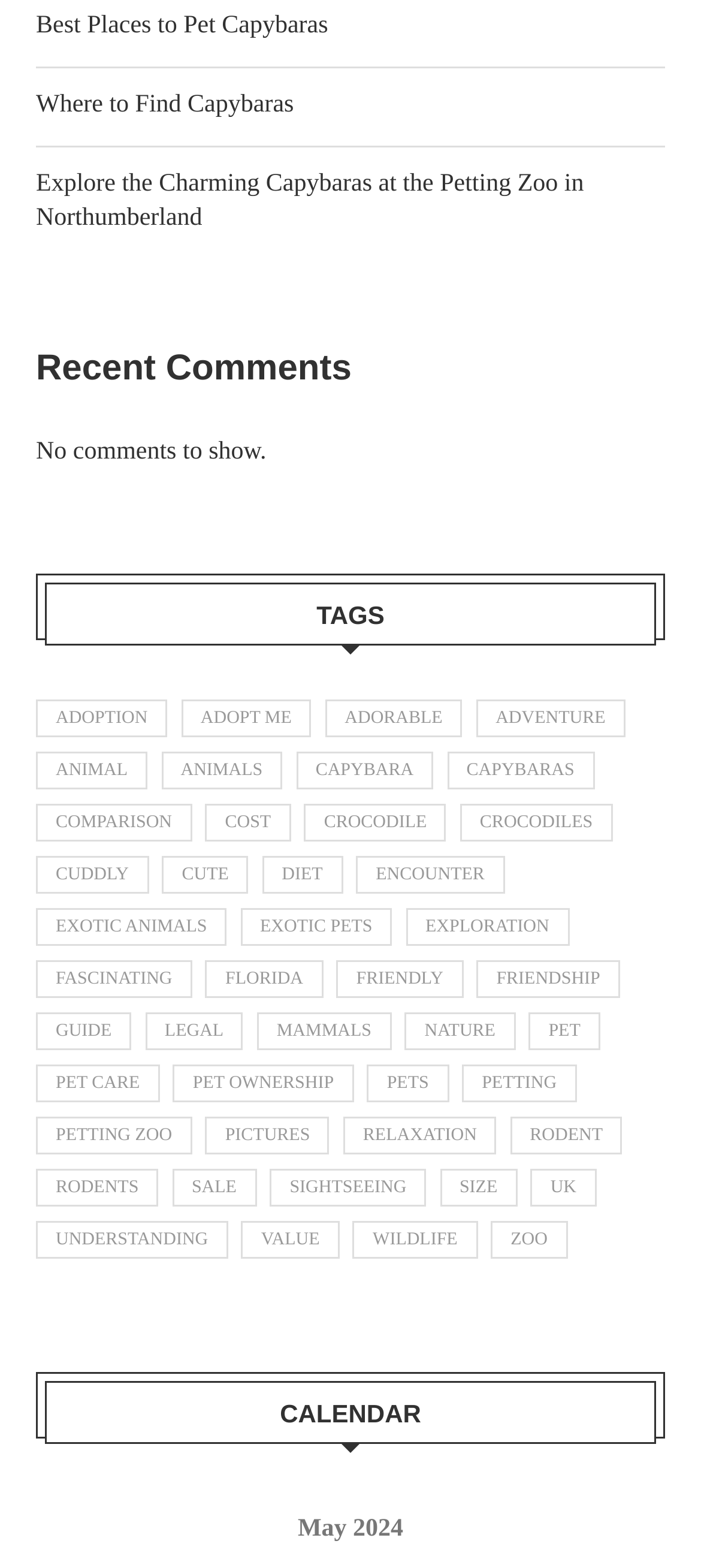Are there any comments on this webpage?
Answer the question with a single word or phrase, referring to the image.

No